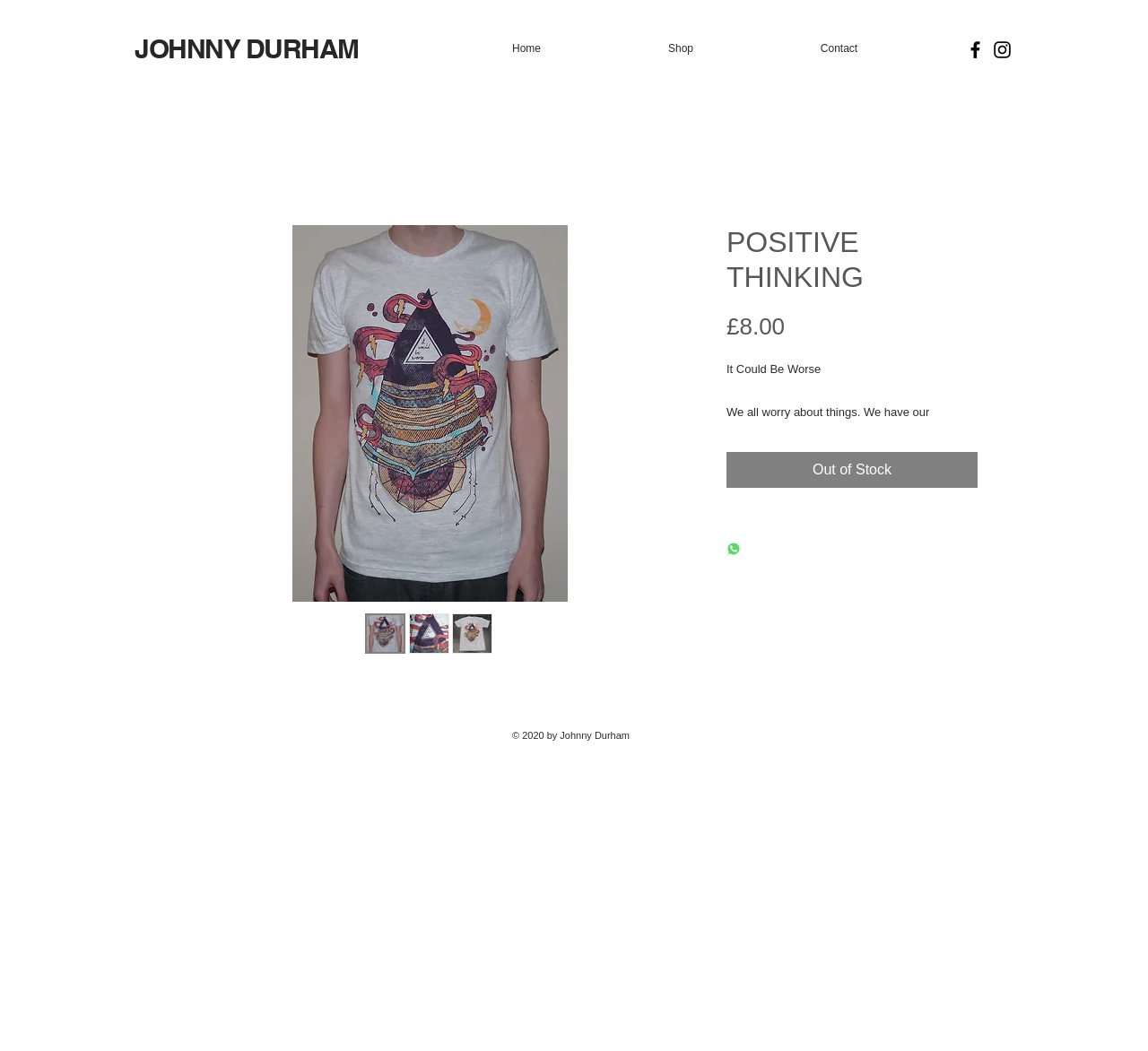Please find the bounding box coordinates of the element that needs to be clicked to perform the following instruction: "Click the Shop link". The bounding box coordinates should be four float numbers between 0 and 1, represented as [left, top, right, bottom].

[0.527, 0.032, 0.659, 0.061]